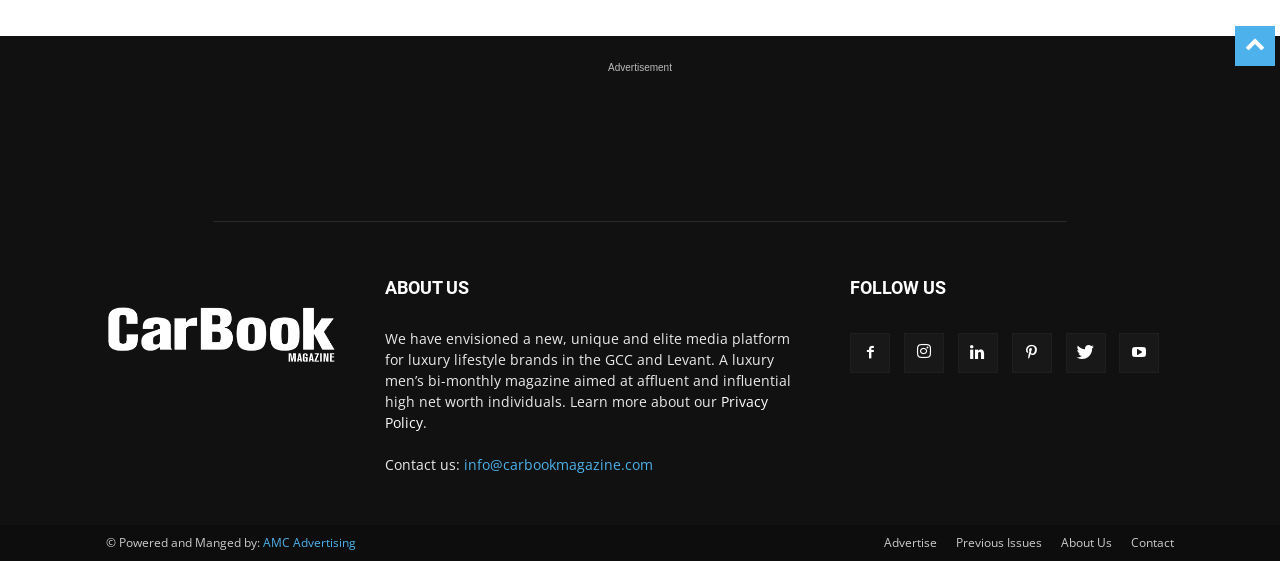Respond to the following query with just one word or a short phrase: 
How many links are there at the bottom of the webpage?

5